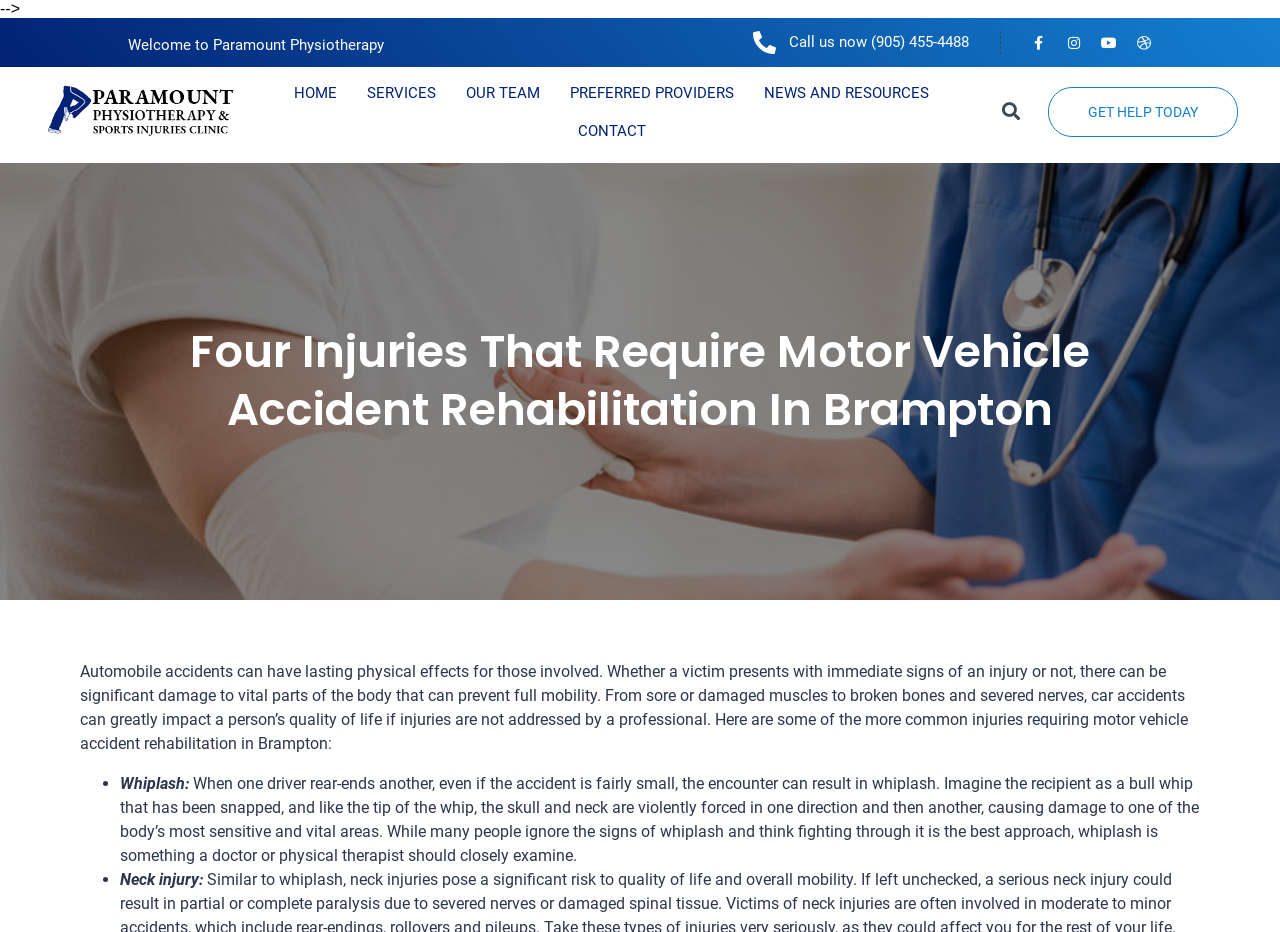Identify the bounding box coordinates for the element that needs to be clicked to fulfill this instruction: "Click the 'GET HELP TODAY' button". Provide the coordinates in the format of four float numbers between 0 and 1: [left, top, right, bottom].

[0.819, 0.094, 0.967, 0.147]